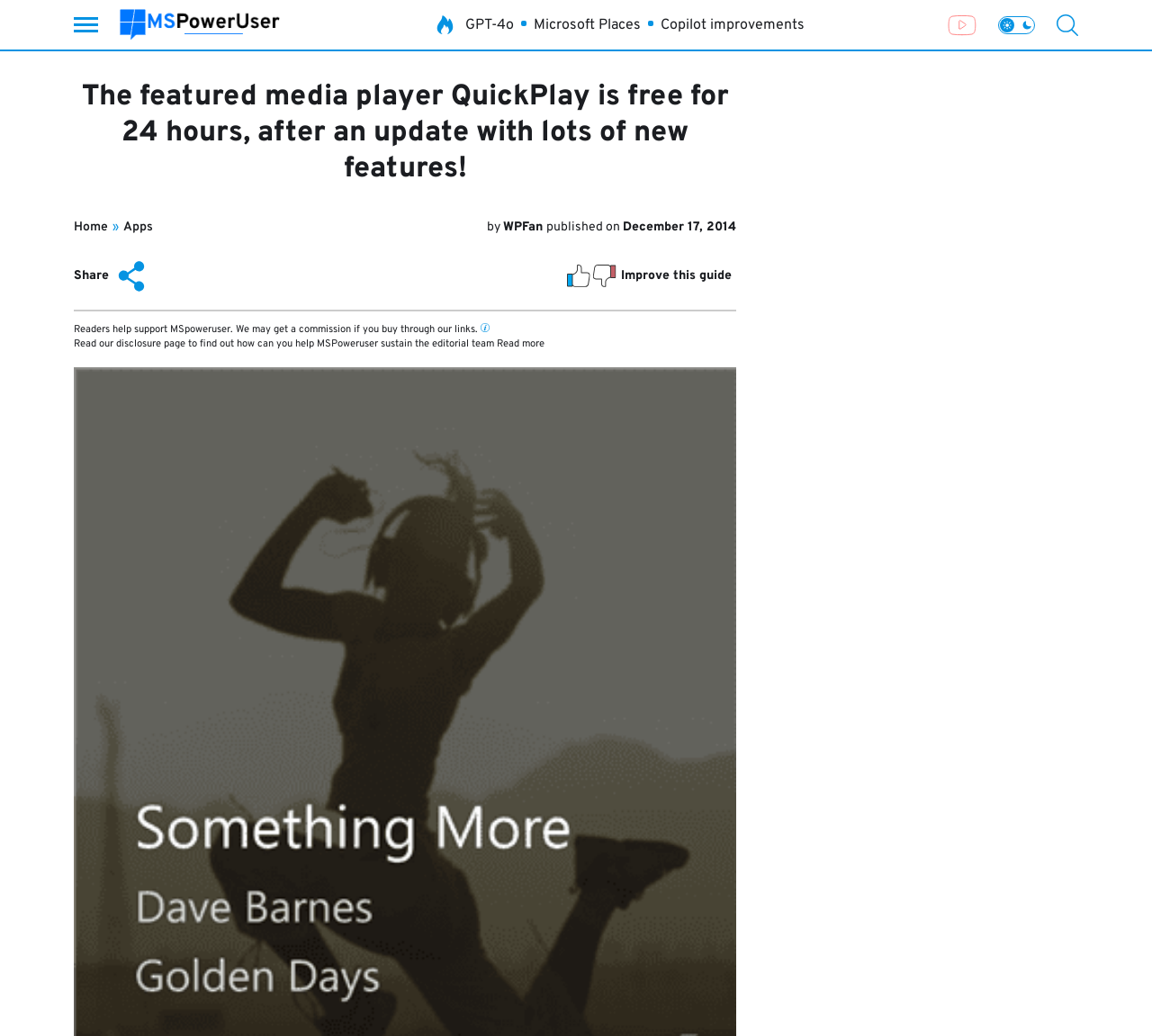What is the main title displayed on this webpage?

The featured media player QuickPlay is free for 24 hours, after an update with lots of new features!